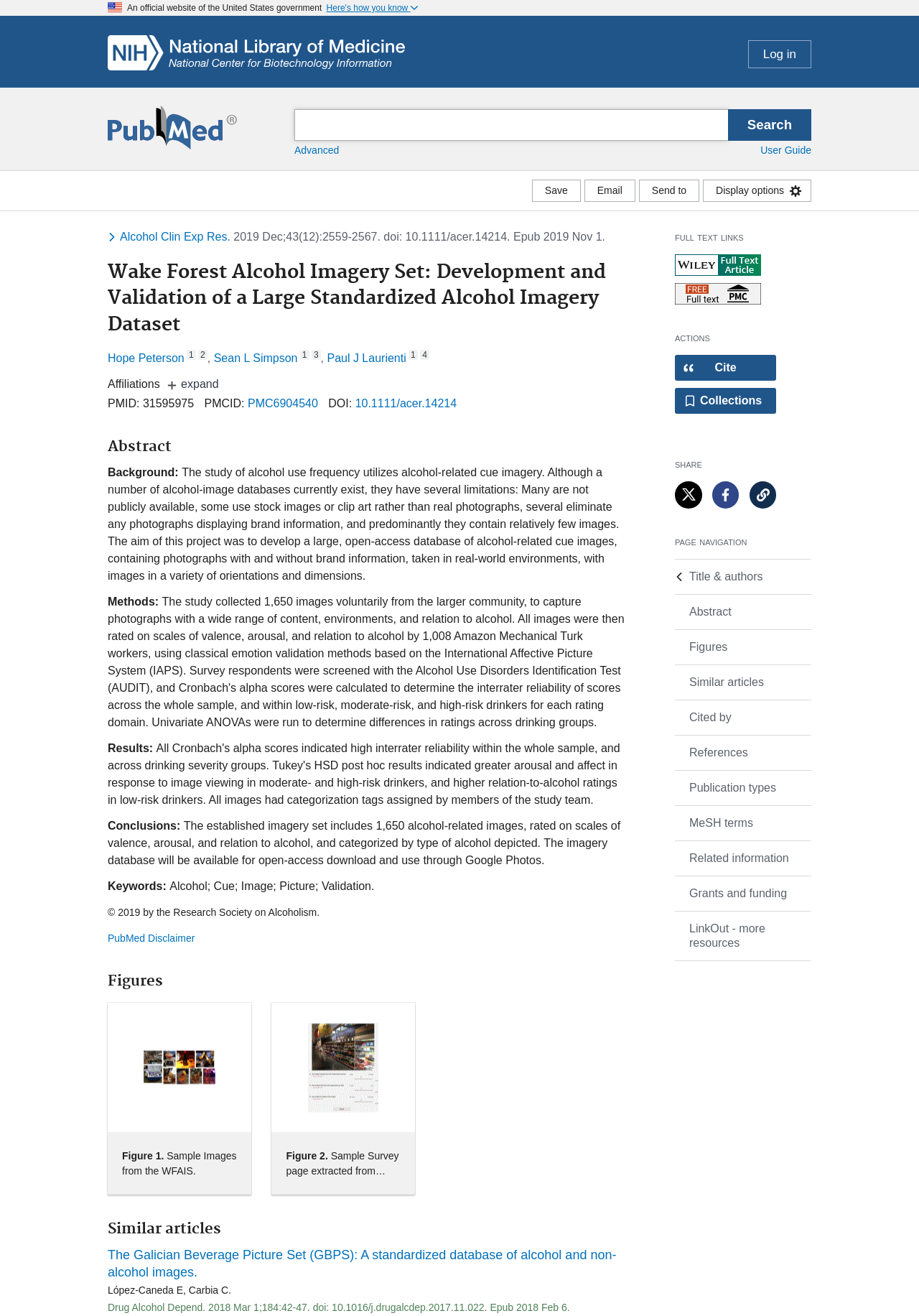Determine the bounding box coordinates for the area that needs to be clicked to fulfill this task: "Search for a term". The coordinates must be given as four float numbers between 0 and 1, i.e., [left, top, right, bottom].

[0.305, 0.083, 0.898, 0.107]